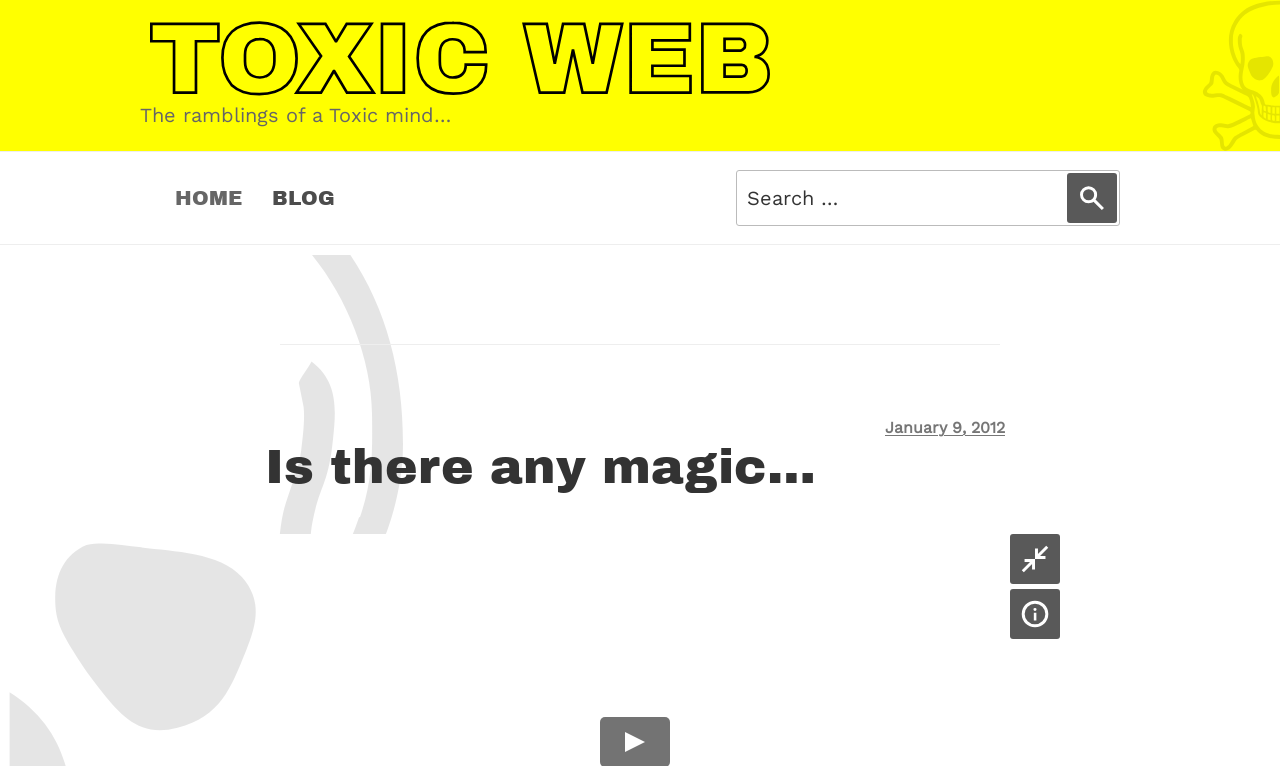For the following element description, predict the bounding box coordinates in the format (top-left x, top-left y, bottom-right x, bottom-right y). All values should be floating point numbers between 0 and 1. Description: Toxic Web

[0.109, 0.026, 0.609, 0.129]